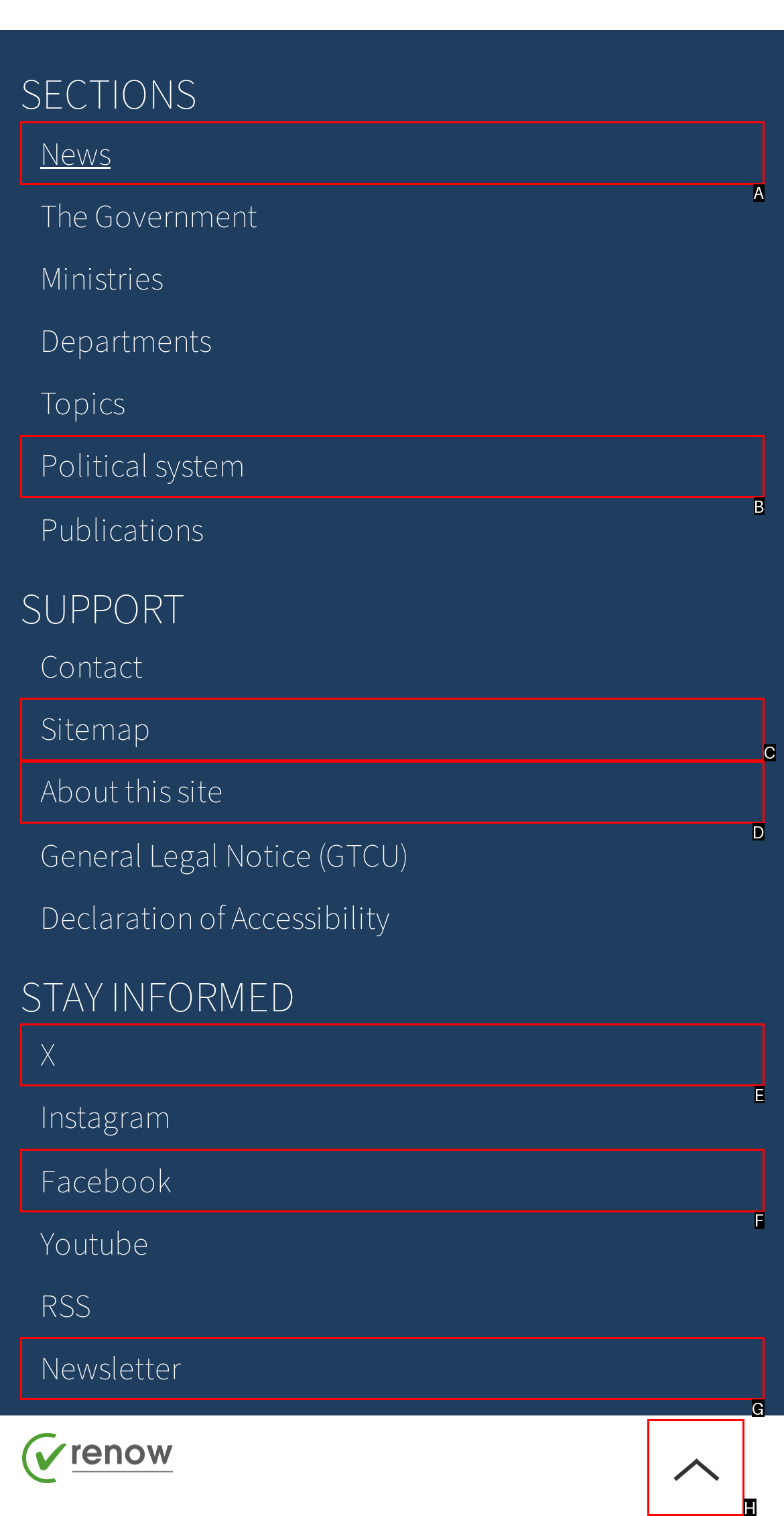Choose the letter that best represents the description: Political system. Answer with the letter of the selected choice directly.

B